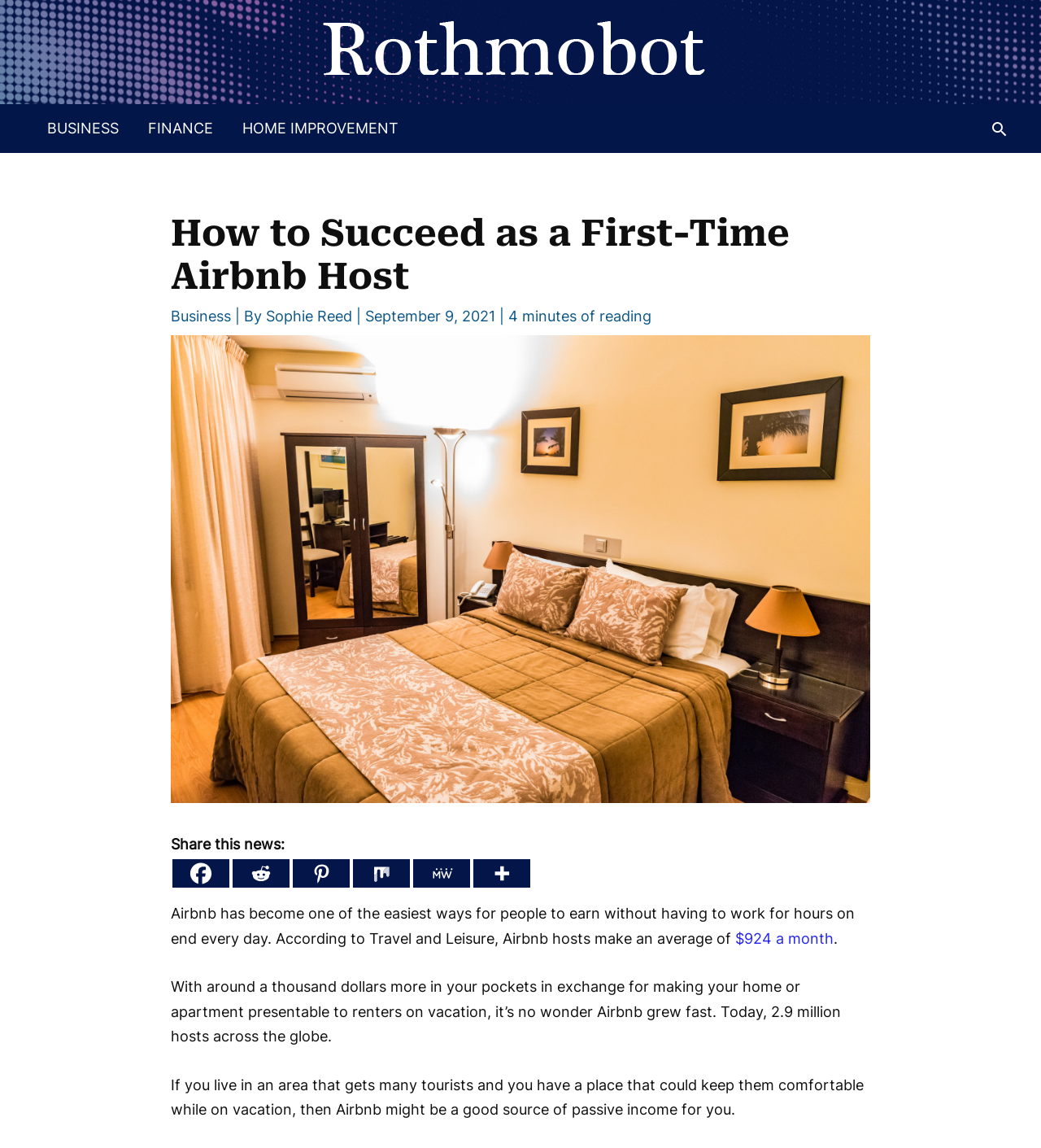Ascertain the bounding box coordinates for the UI element detailed here: "About Us". The coordinates should be provided as [left, top, right, bottom] with each value being a float between 0 and 1.

None